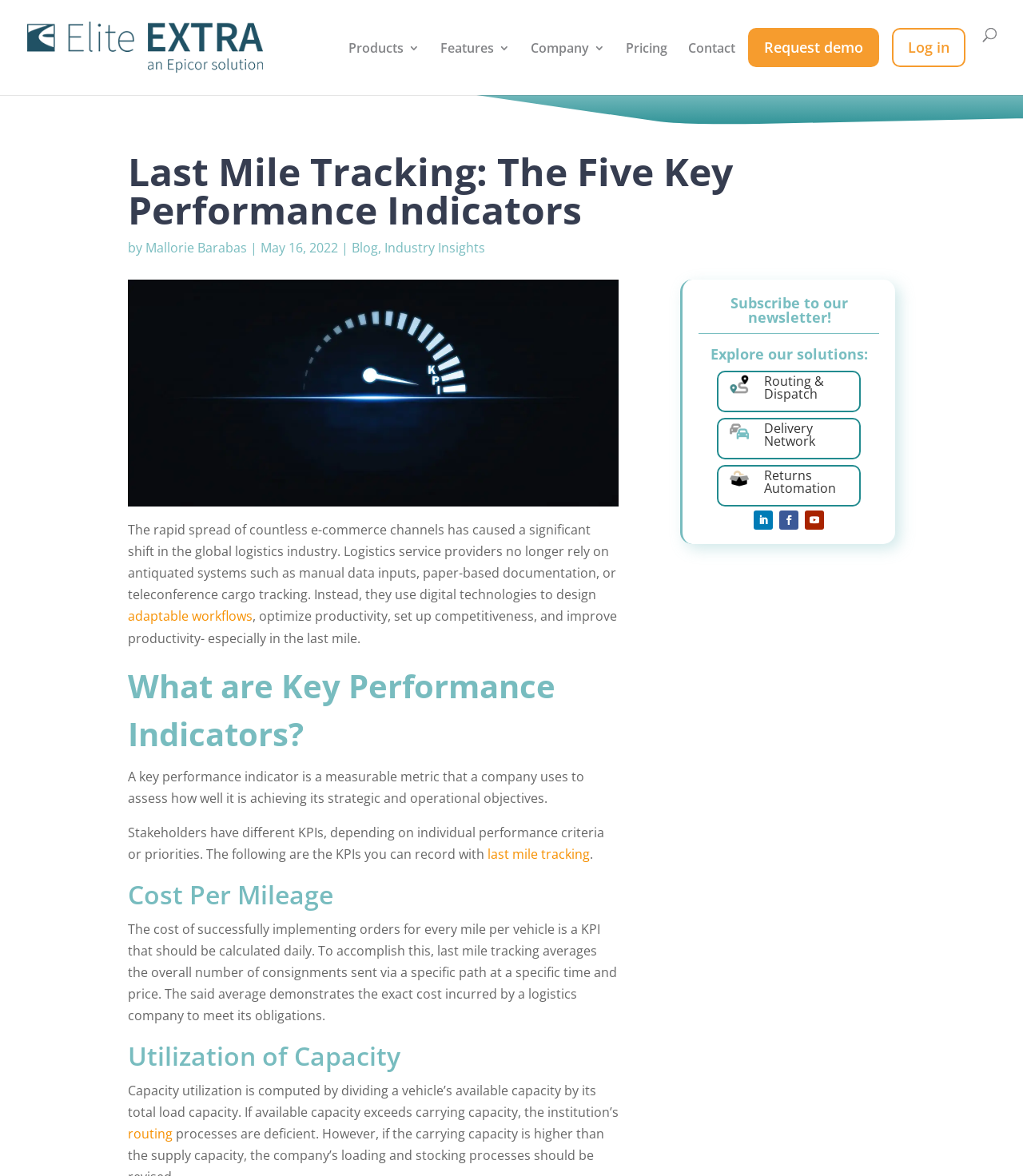What is the purpose of capacity utilization KPI?
Use the screenshot to answer the question with a single word or phrase.

to compute available capacity